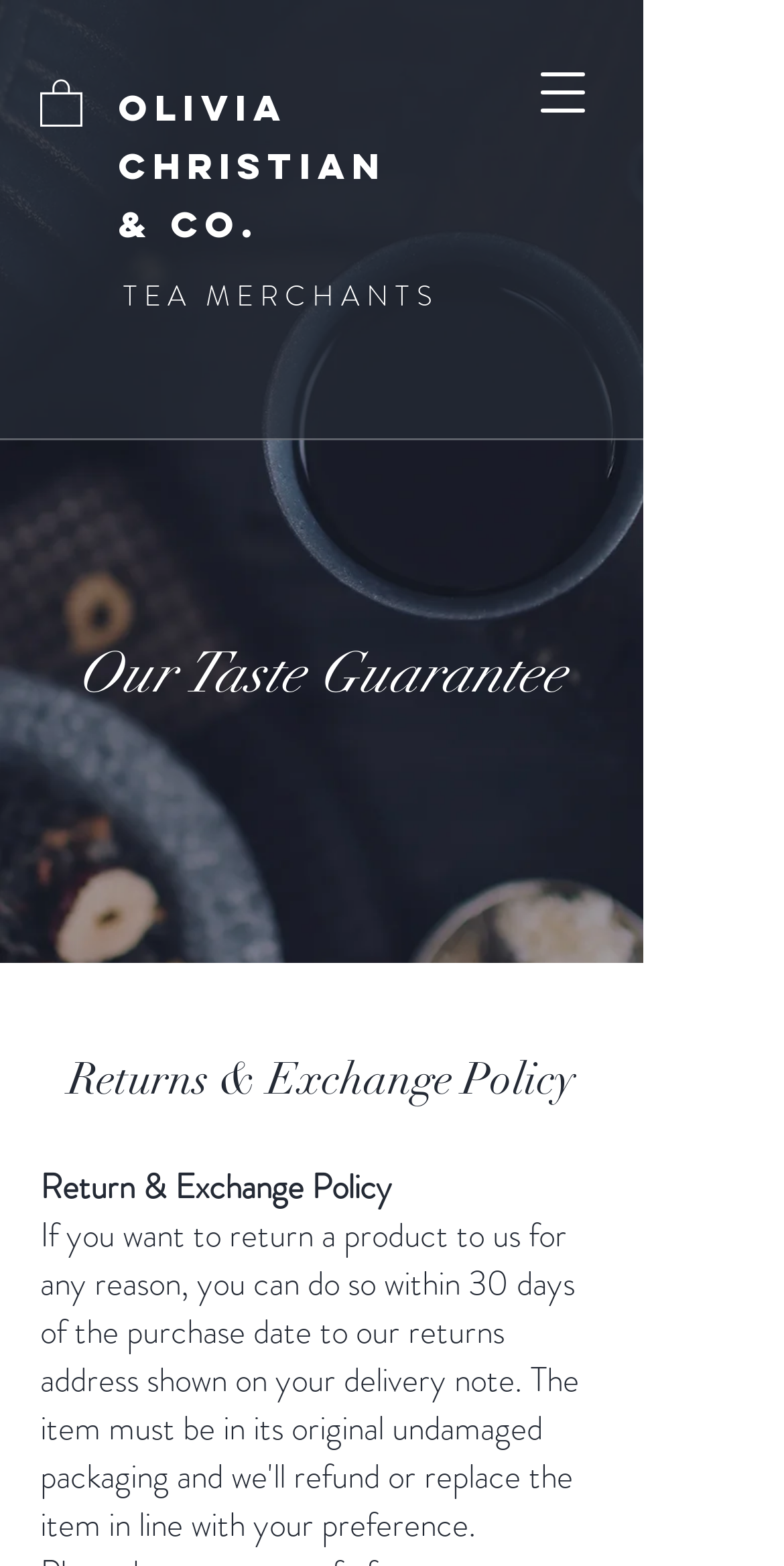How many main sections are there on the webpage?
Kindly answer the question with as much detail as you can.

The webpage can be divided into two main sections: one section related to the 'Taste Guarantee' and another section related to the 'Returns & Exchange Policy'. These sections are separated by a clear visual distinction and are indicated by heading elements.